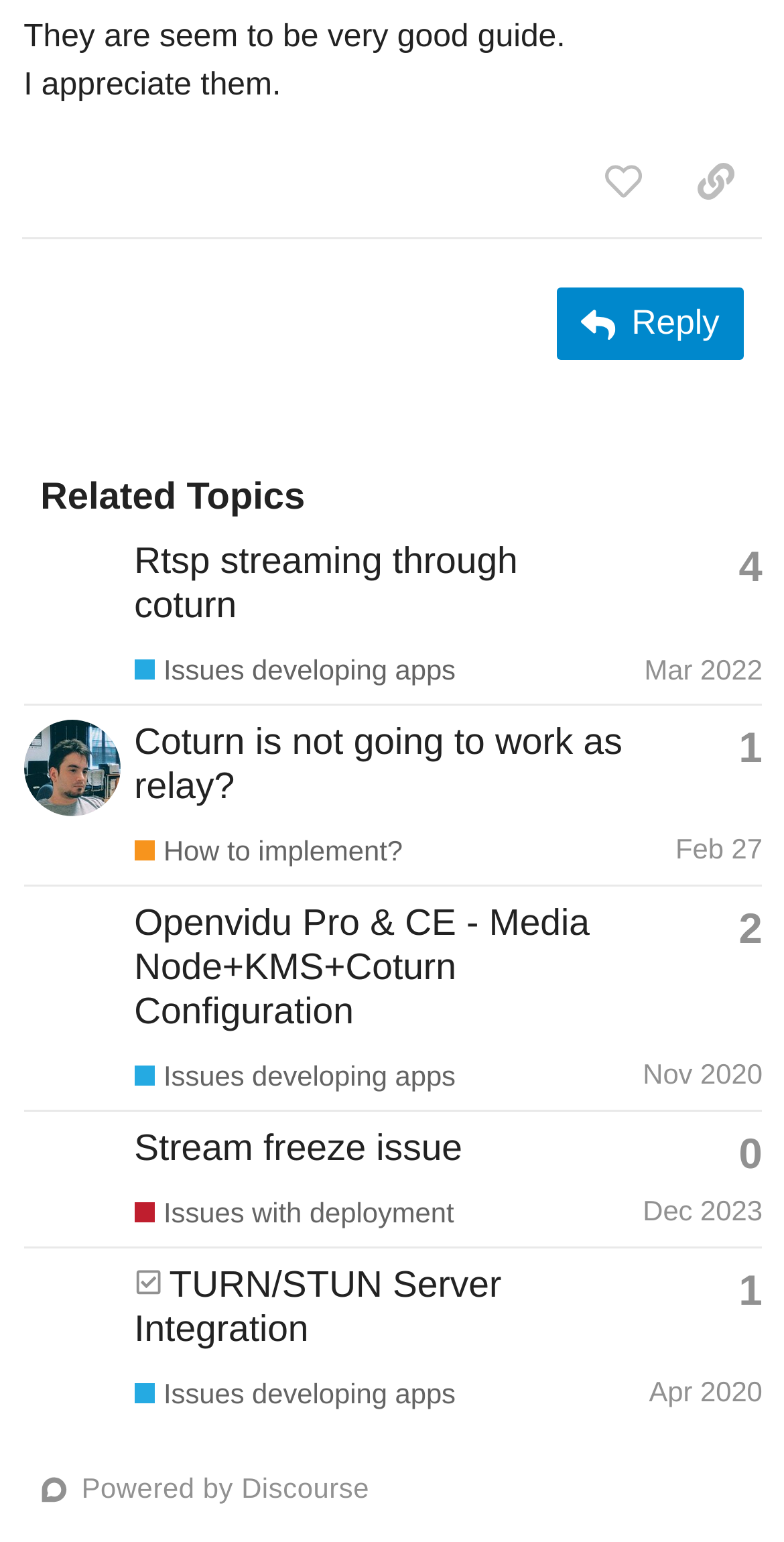Can you find the bounding box coordinates for the element that needs to be clicked to execute this instruction: "copy a link to this post to clipboard"? The coordinates should be given as four float numbers between 0 and 1, i.e., [left, top, right, bottom].

[0.854, 0.092, 0.973, 0.144]